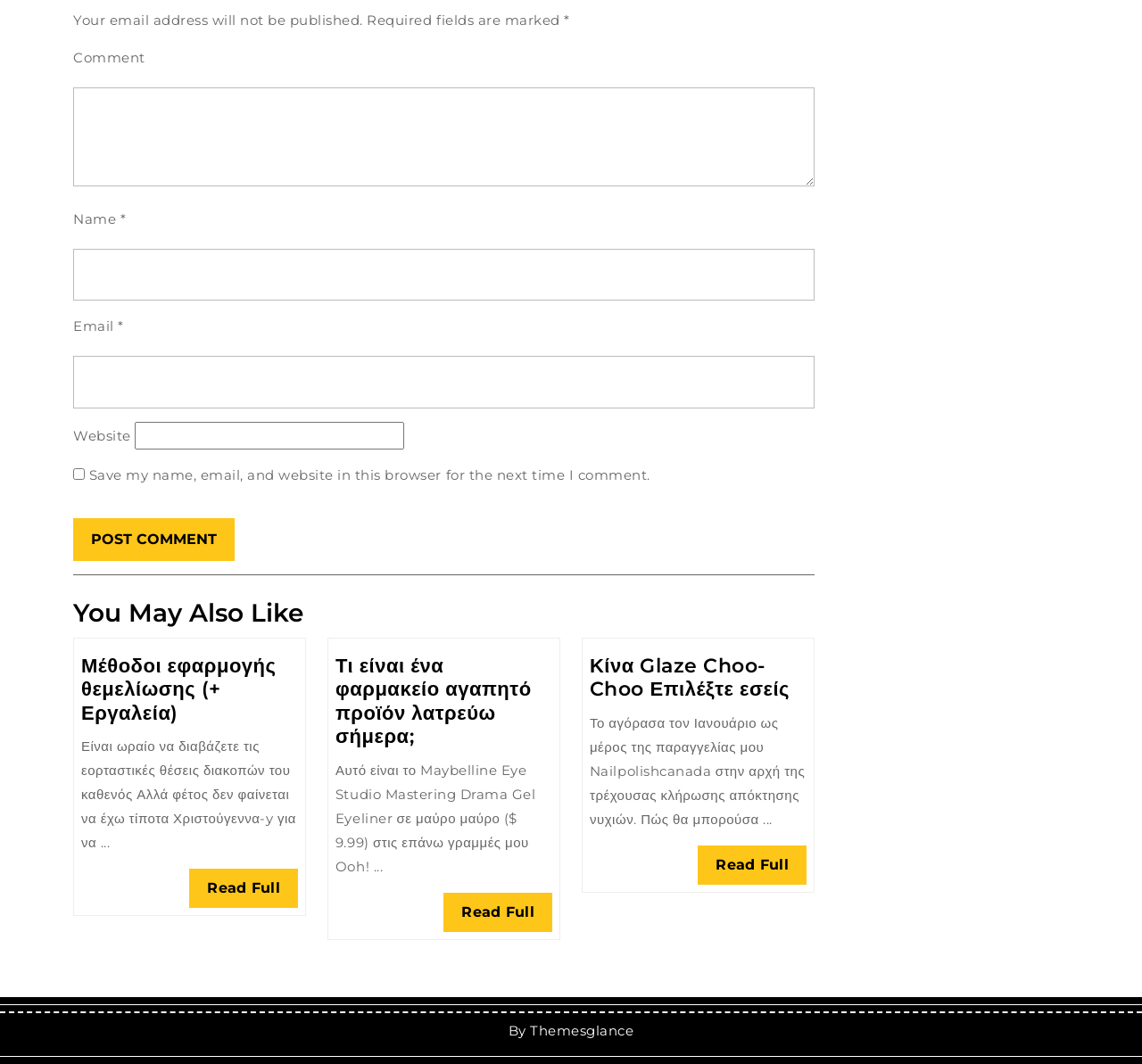Please provide a comprehensive answer to the question below using the information from the image: Who is the author of the website?

The footer of the website contains the text 'By Themesglance', which suggests that Themesglance is the author or creator of the website.